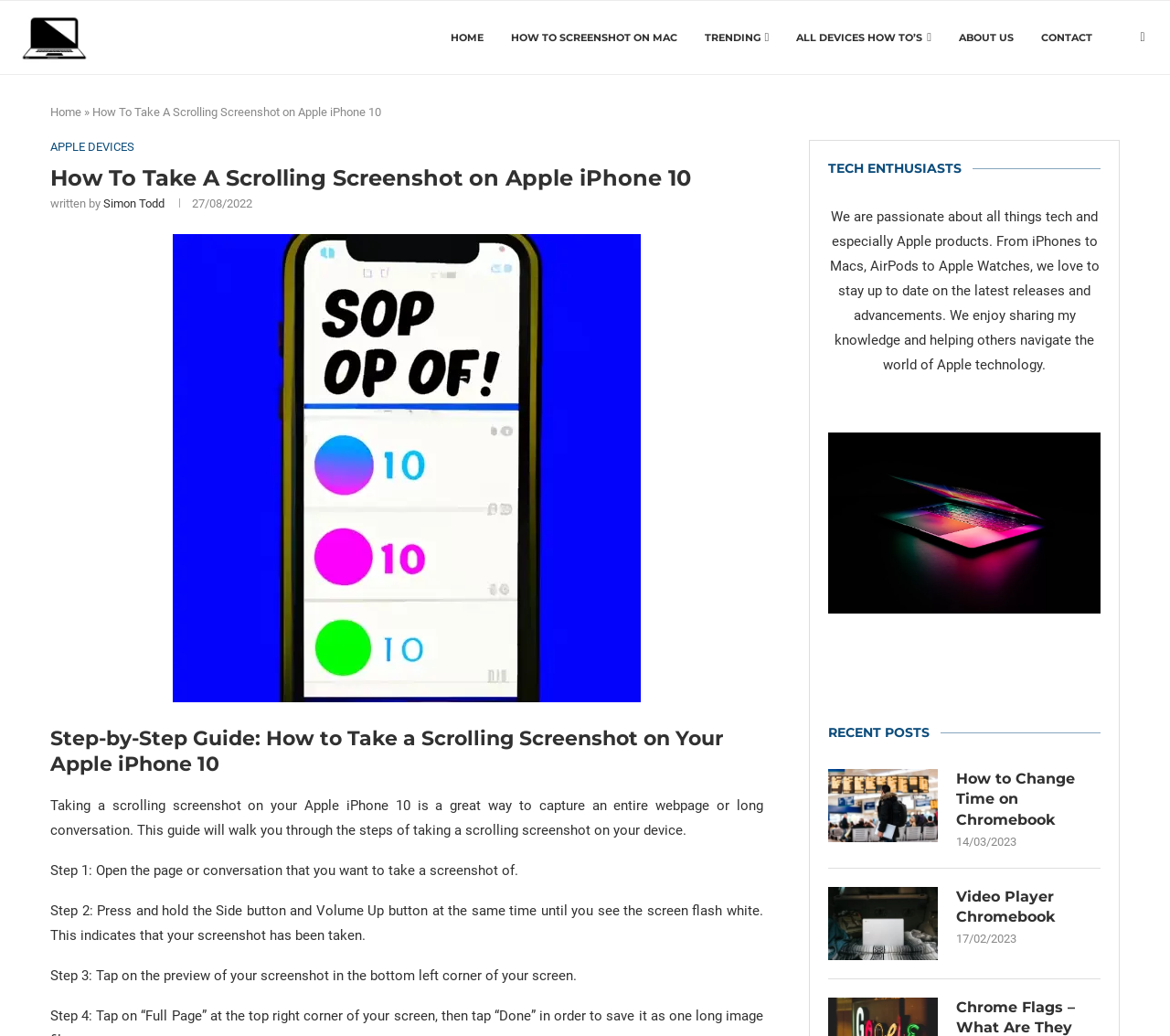Using the webpage screenshot and the element description title="Video Player Chromebook", determine the bounding box coordinates. Specify the coordinates in the format (top-left x, top-left y, bottom-right x, bottom-right y) with values ranging from 0 to 1.

[0.708, 0.849, 0.802, 0.92]